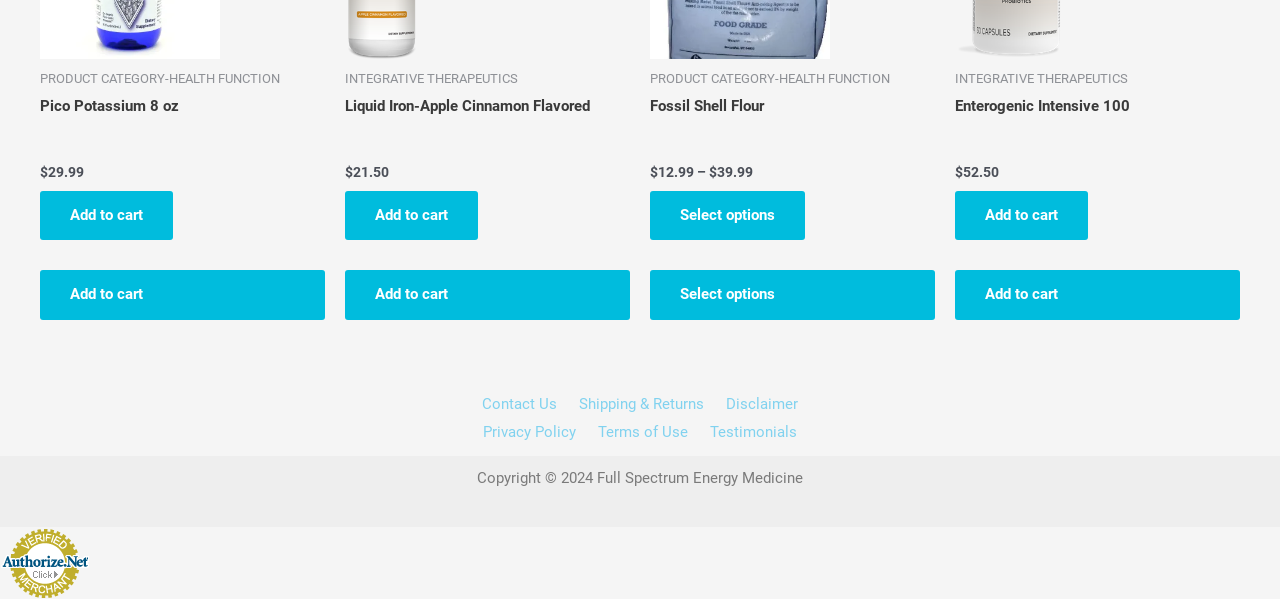What is the price of Pico Potassium 8 oz?
Please respond to the question thoroughly and include all relevant details.

The price of Pico Potassium 8 oz can be found by looking at the StaticText element with the text '$29.99' which is located next to the link 'Pico Potassium 8 oz'.